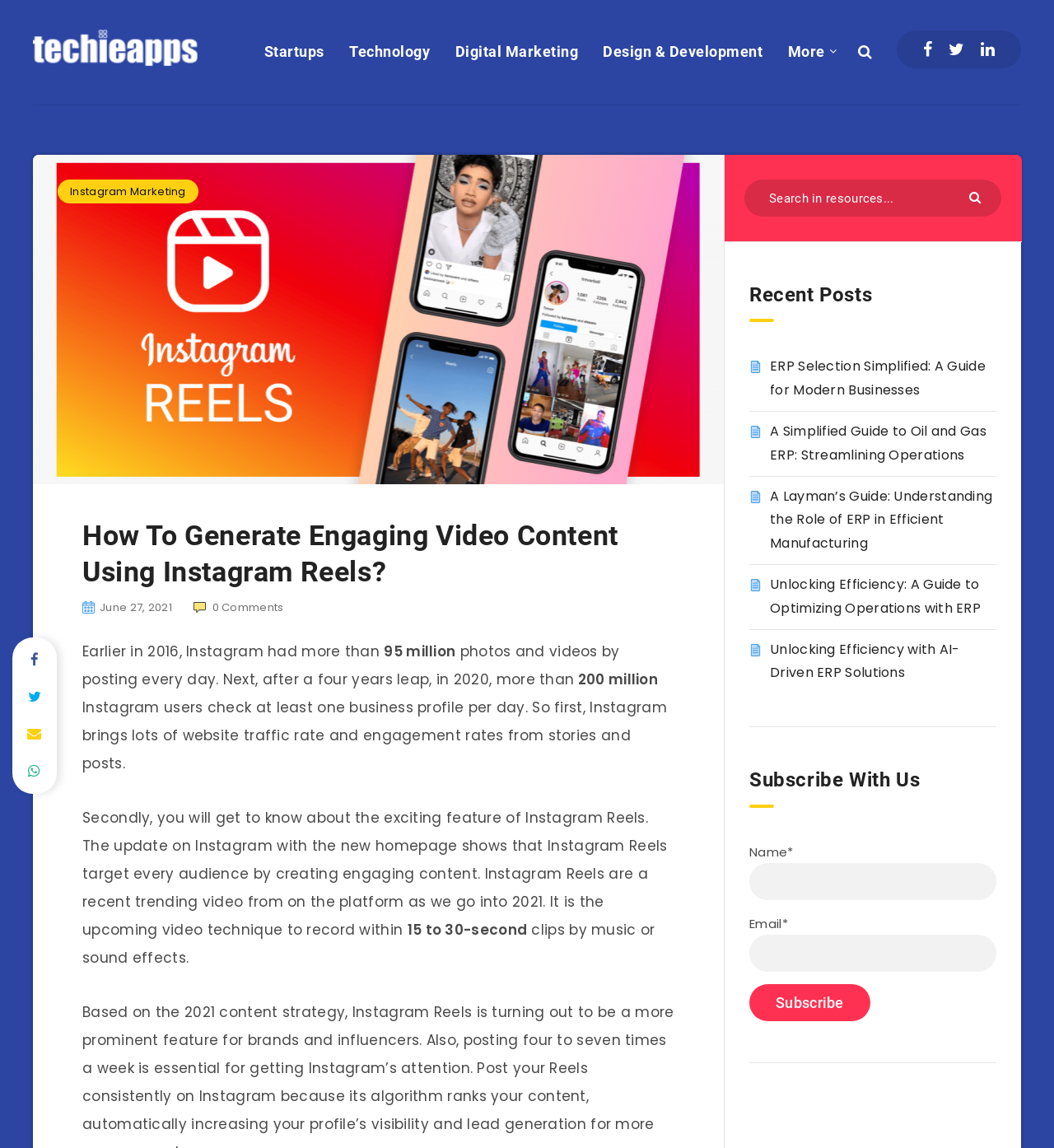Provide the bounding box coordinates for the UI element described in this sentence: "February 2023". The coordinates should be four float values between 0 and 1, i.e., [left, top, right, bottom].

None